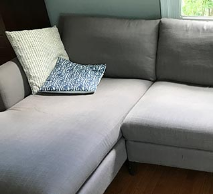What type of floor is in the room?
Using the image as a reference, give an elaborate response to the question.

The type of floor in the room can be identified by reading the description, which states that the warm wooden floor adds to the inviting atmosphere of the space, creating a cozy ambiance.